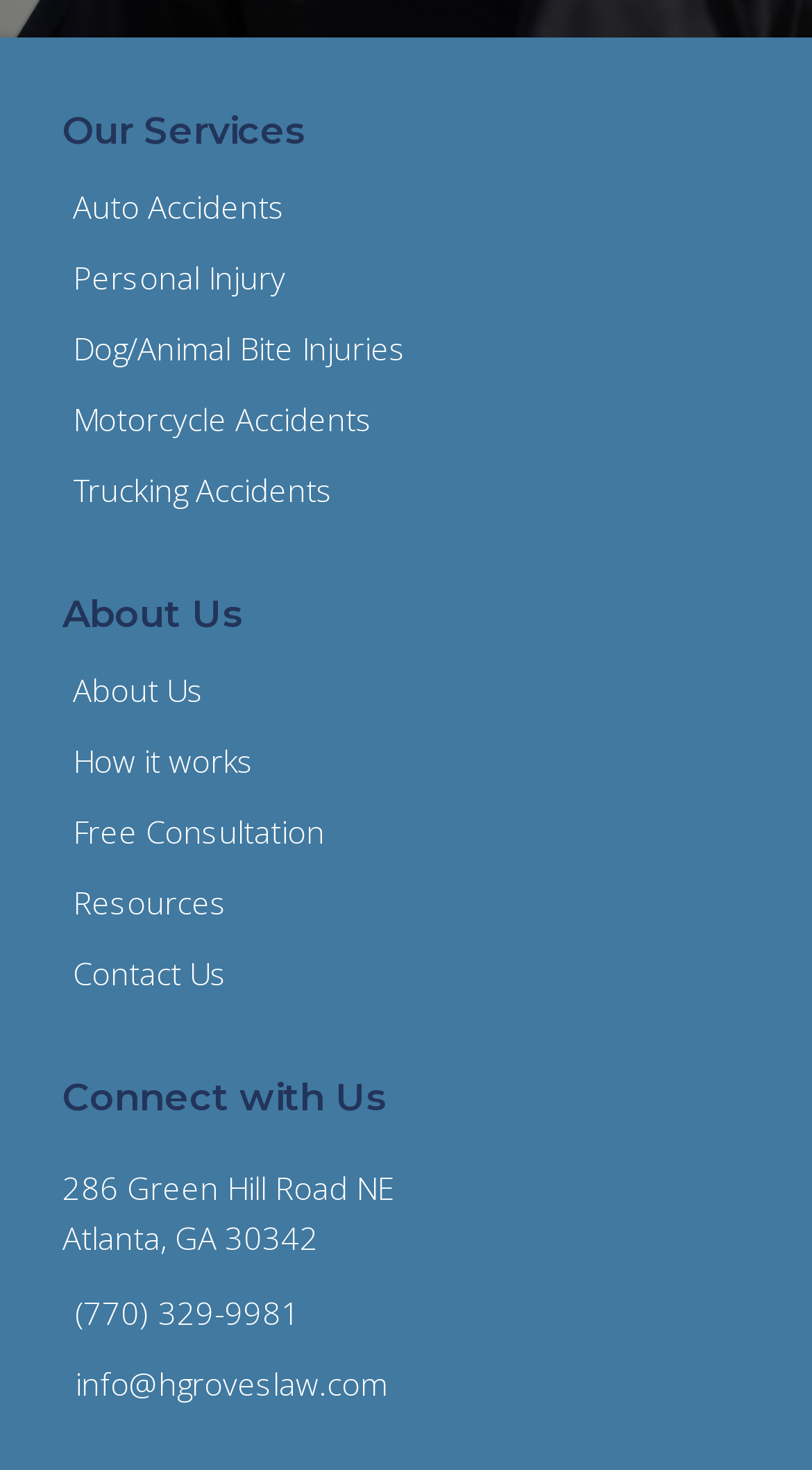Find the bounding box coordinates of the element to click in order to complete the given instruction: "Get a Free Consultation."

[0.077, 0.555, 0.4, 0.576]